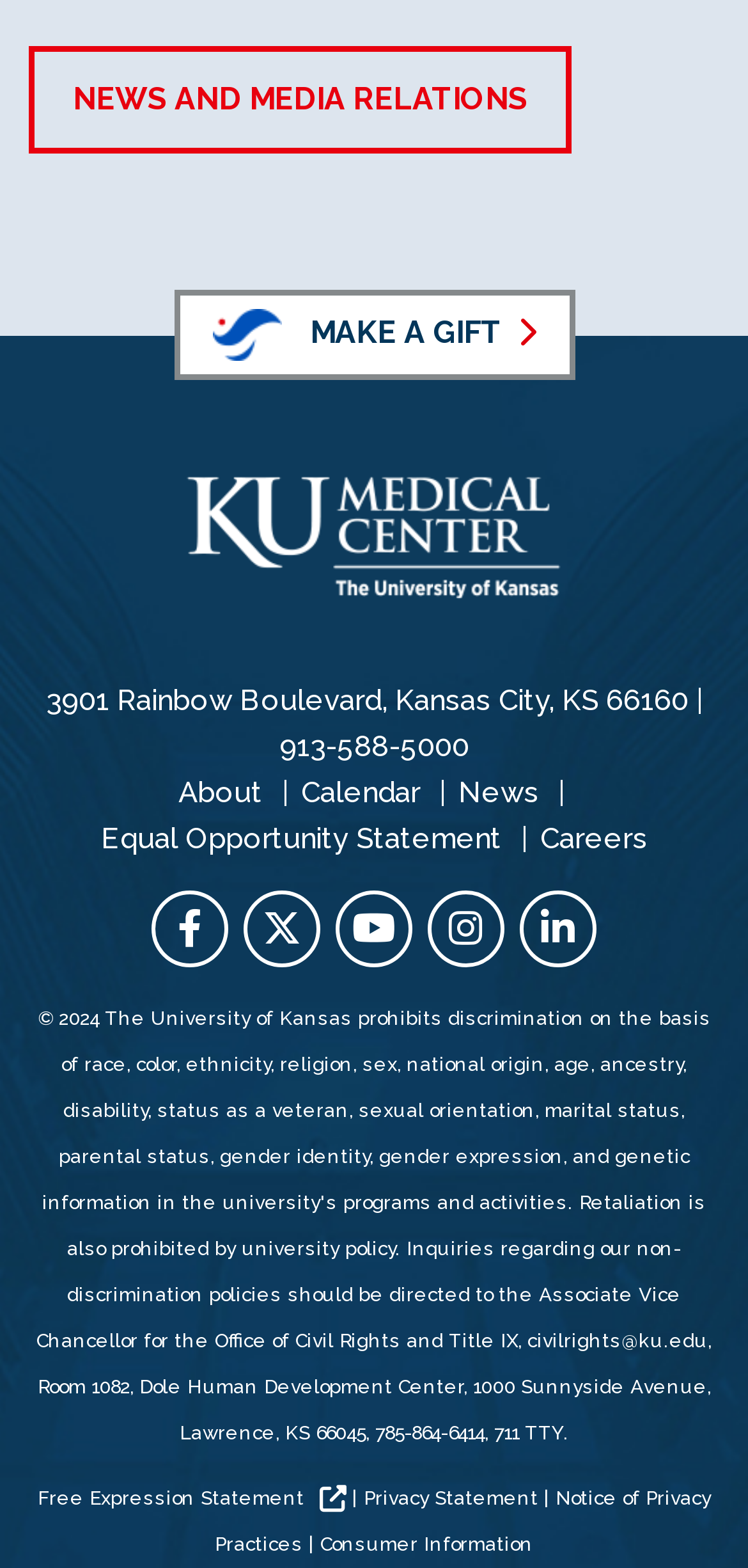Using the information in the image, could you please answer the following question in detail:
What is the phone number of the university?

I found the phone number by looking at the link element with the bounding box coordinates [0.373, 0.465, 0.627, 0.487], which contains the phone number.